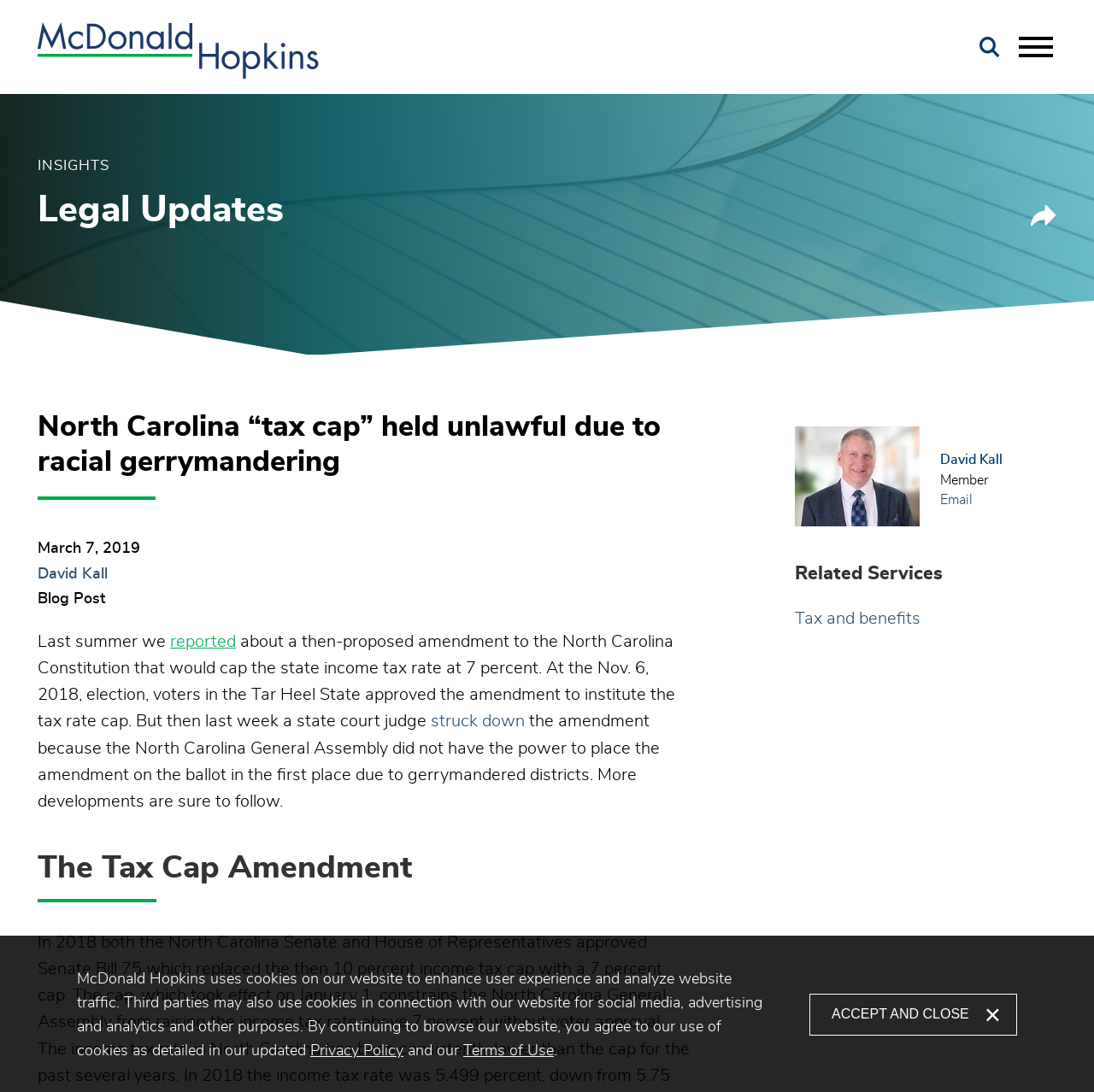Can you pinpoint the bounding box coordinates for the clickable element required for this instruction: "Read the blog post"? The coordinates should be four float numbers between 0 and 1, i.e., [left, top, right, bottom].

[0.034, 0.541, 0.096, 0.556]